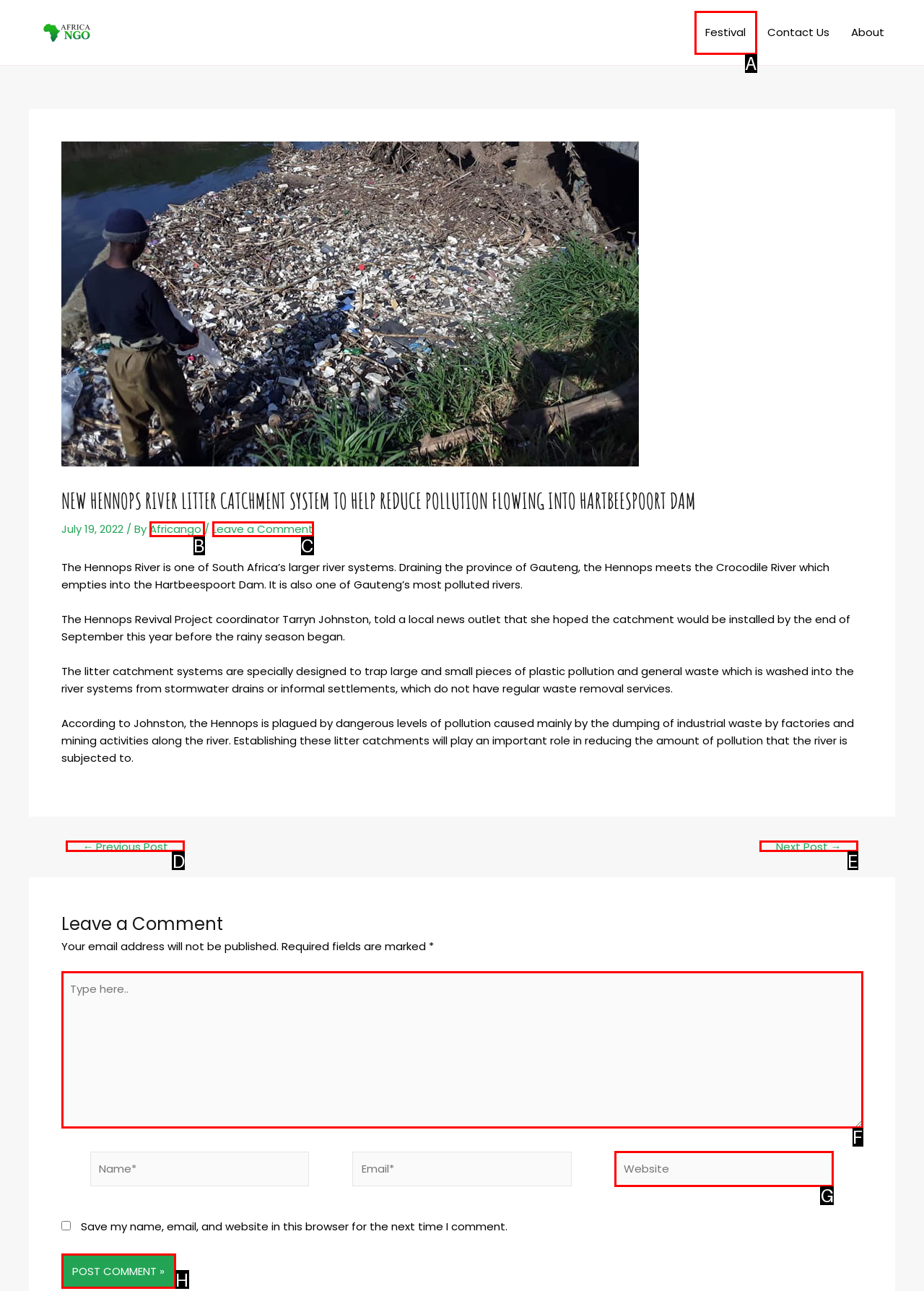Looking at the description: ← Previous Post, identify which option is the best match and respond directly with the letter of that option.

D